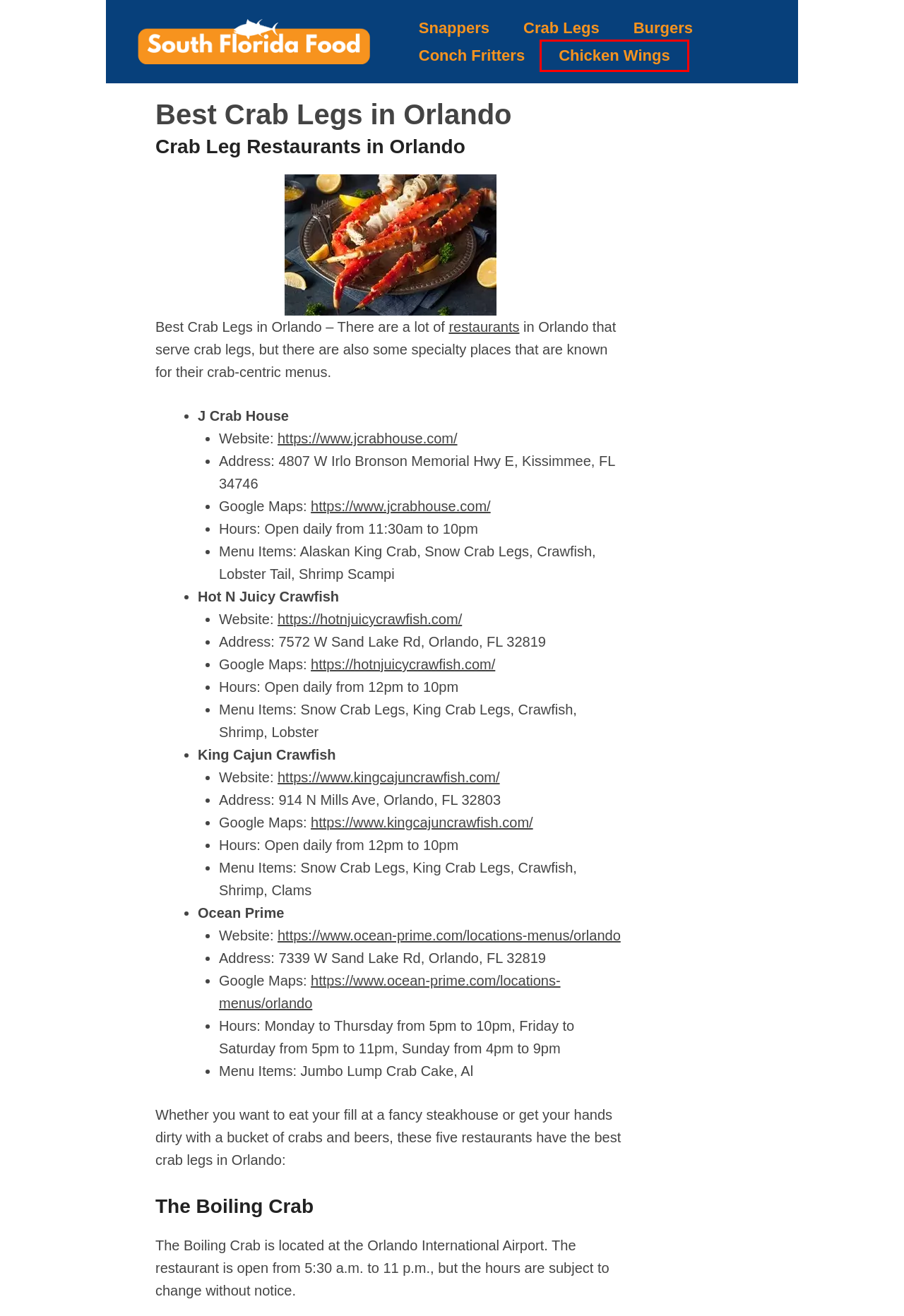With the provided webpage screenshot containing a red bounding box around a UI element, determine which description best matches the new webpage that appears after clicking the selected element. The choices are:
A. Snapper Fish, Crab Legs, Key Lime Pie, And More!
B. Conch Fritters In South Florida
C. Best Burgers In Miami!
D. Find Snappers Locations Across Sunny Florida
E. Orlando - Ocean Prime Restaurant
F. Chicken Wings Miami
G. Discover The Mouthwatering Snappers Menu Here
H. Feast On Fresh Crab Legs In Vibrant Miami

F